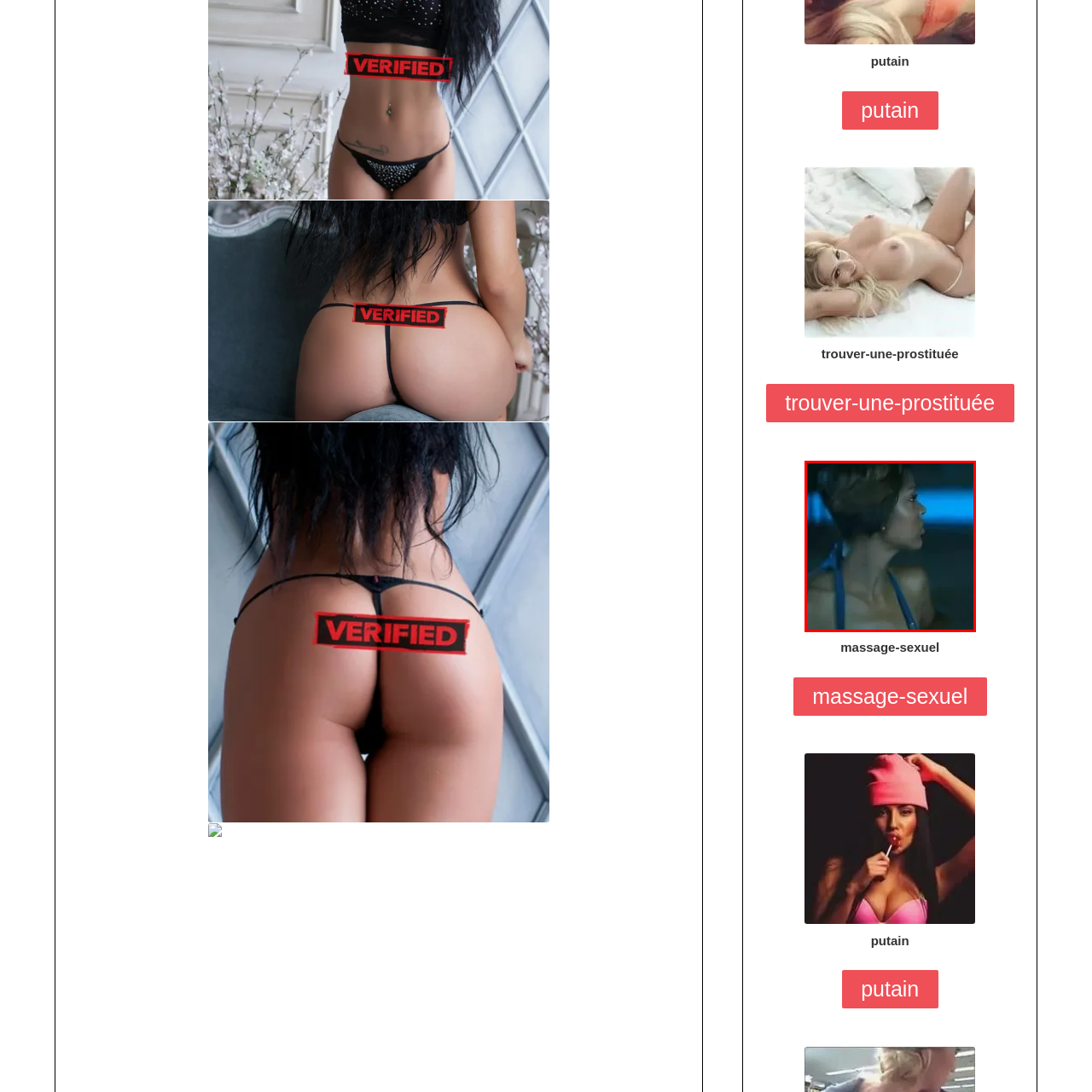What type of environment is suggested by the setting?
Pay attention to the image part enclosed by the red bounding box and answer the question using a single word or a short phrase.

Nightlife or intimate